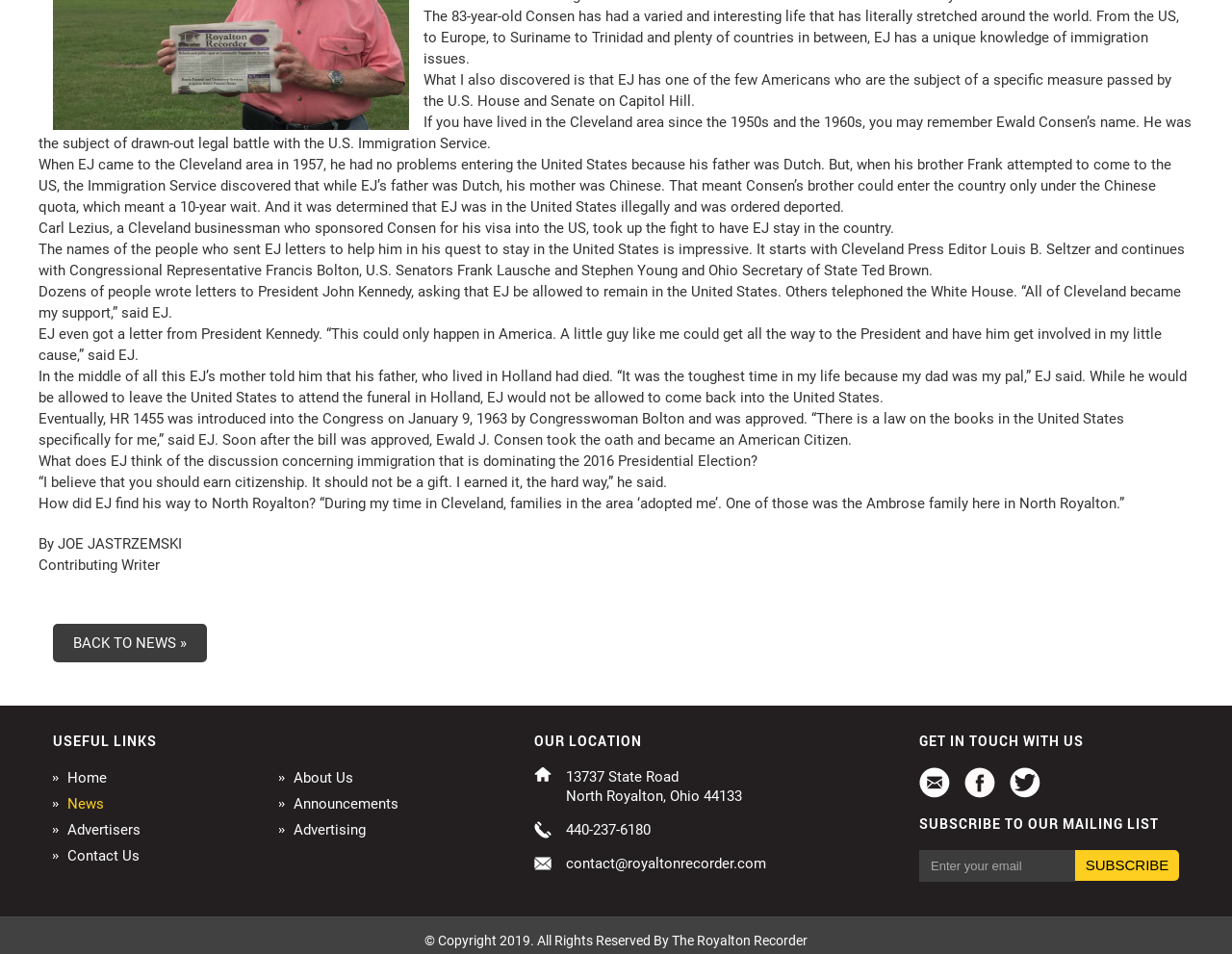From the webpage screenshot, identify the region described by Back to News ». Provide the bounding box coordinates as (top-left x, top-left y, bottom-right x, bottom-right y), with each value being a floating point number between 0 and 1.

[0.043, 0.653, 0.168, 0.694]